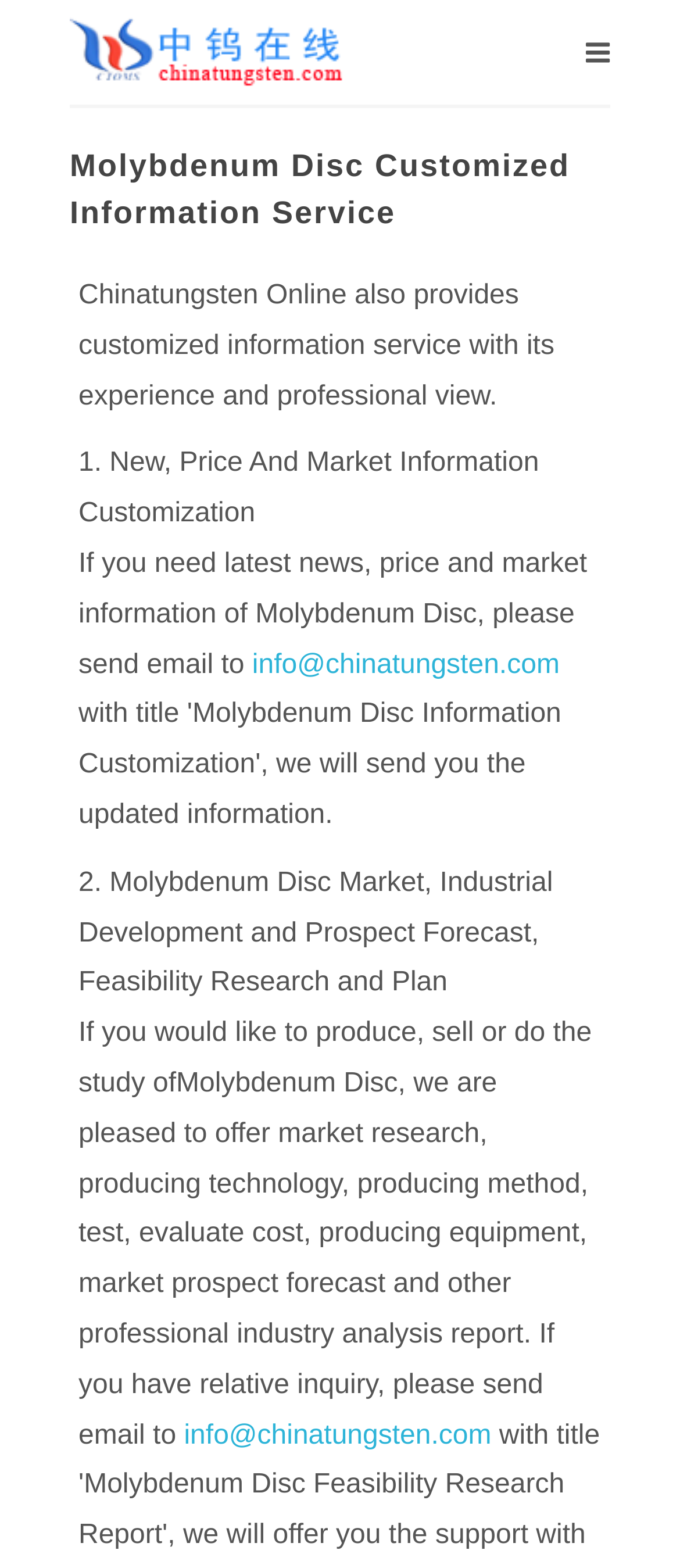Explain the webpage in detail.

The webpage is about Molybdenum Disc customized information service provided by Chinatungsten Online. At the top-left corner, there is a logo image with a link. Below the logo, there is a heading that reads "Molybdenum Disc Customized Information Service". 

To the right of the logo, there is a paragraph of text that describes the customized information service provided by Chinatungsten Online. Below this paragraph, there are two sections of text. The first section is about customized news, price, and market information, and it provides an email address to contact for this service. The email address is a clickable link. 

The second section is about market research, industrial development, and prospect forecast, as well as feasibility research and plan for Molybdenum Disc. This section also provides an email address to contact for this service, which is also a clickable link. This email address is positioned below the text, slightly to the right.